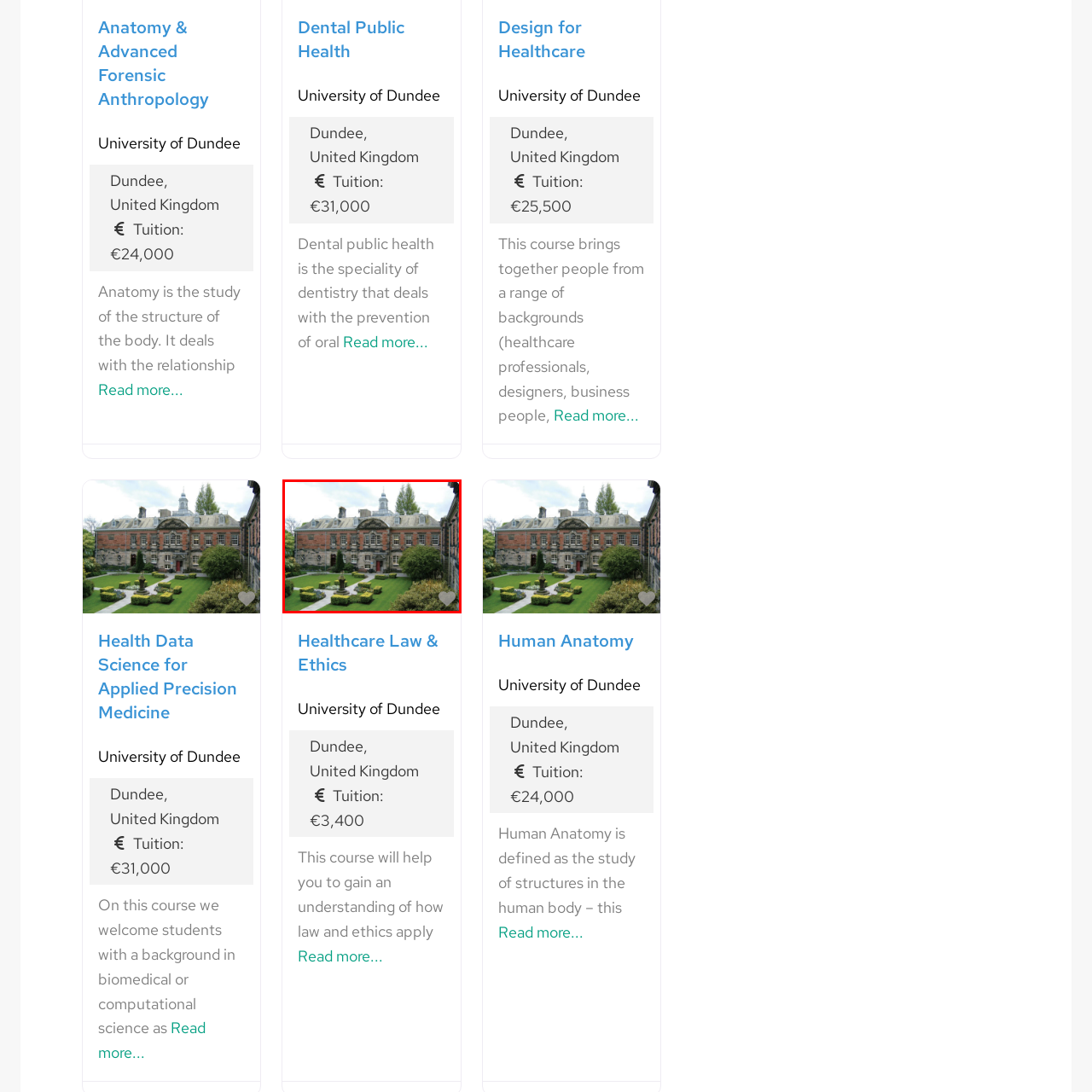Focus your attention on the picture enclosed within the red border and formulate a detailed answer to the question below, using the image as your primary reference: 
What type of roof does the building have?

The caption states that 'the building, crowned with a domed roof', suggesting that the building's roof is domed in shape.